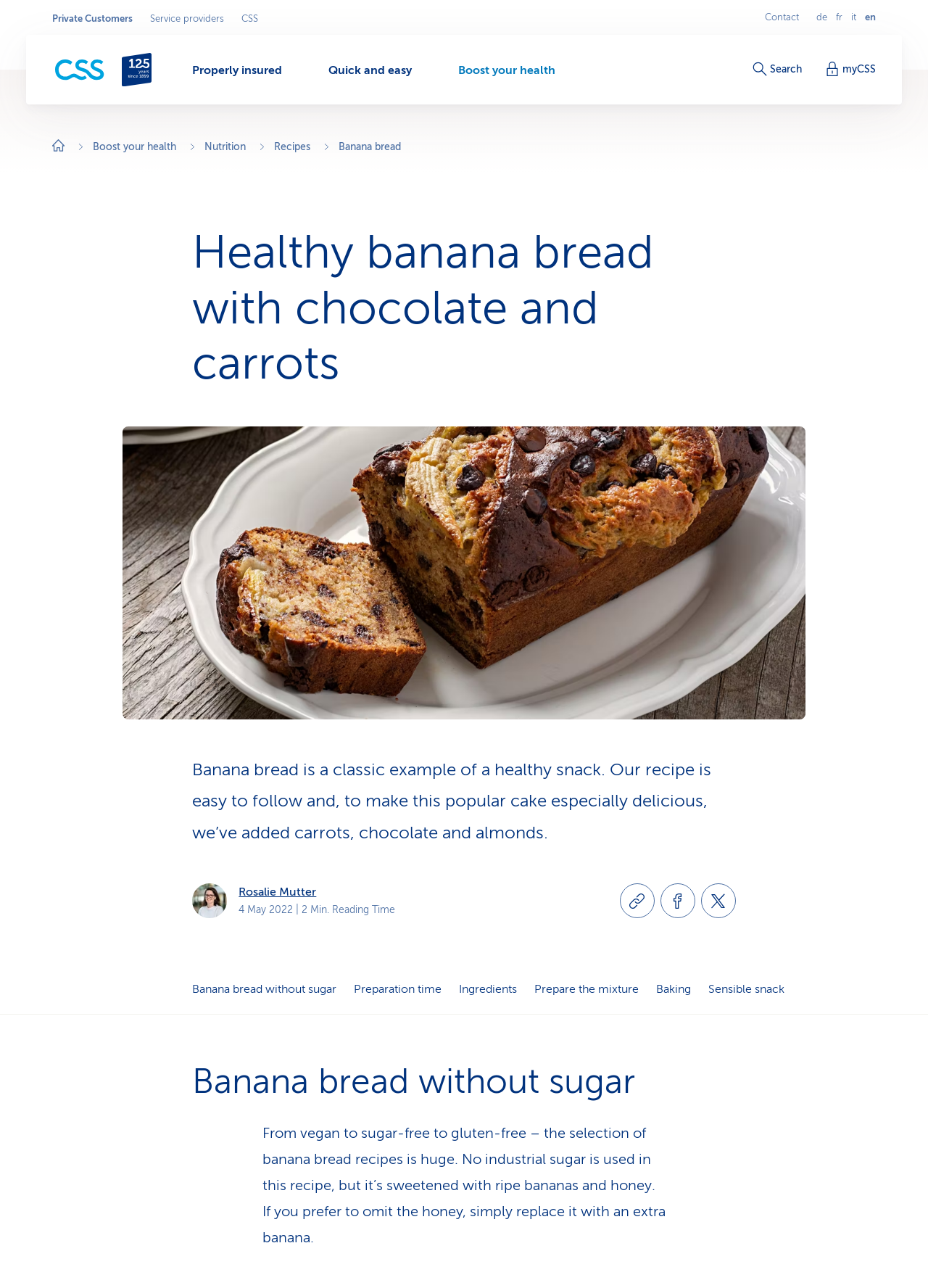Give a detailed explanation of the elements present on the webpage.

This webpage is about a healthy banana bread recipe with chocolate and carrots. At the top, there is a navigation menu with links to different business areas, including "Private Customers", "Service providers", and "Contact". Below the navigation menu, there is a language selection area with links to switch to different languages, including German, French, Italian, and English.

On the left side of the page, there is a sidebar with links to various sections of the website, including "Properly insured", "Quick and easy", and "Boost your health". Below the sidebar, there is a search button and a link to "myCSS".

The main content of the page is divided into several sections. The first section has a heading "Healthy banana bread with chocolate and carrots" and features an image of the banana bread. Below the image, there is a brief introduction to the recipe, followed by a section with the recipe details, including ingredients and preparation time.

The next section has a heading "Banana bread without sugar" and provides more information about the recipe, including the use of ripe bananas and honey as sweeteners. There are also links to different sections of the recipe, including "Preparation time", "Ingredients", and "Baking".

At the bottom of the page, there are social media links to share the recipe on Facebook and Twitter, as well as a button to copy the link to the recipe.